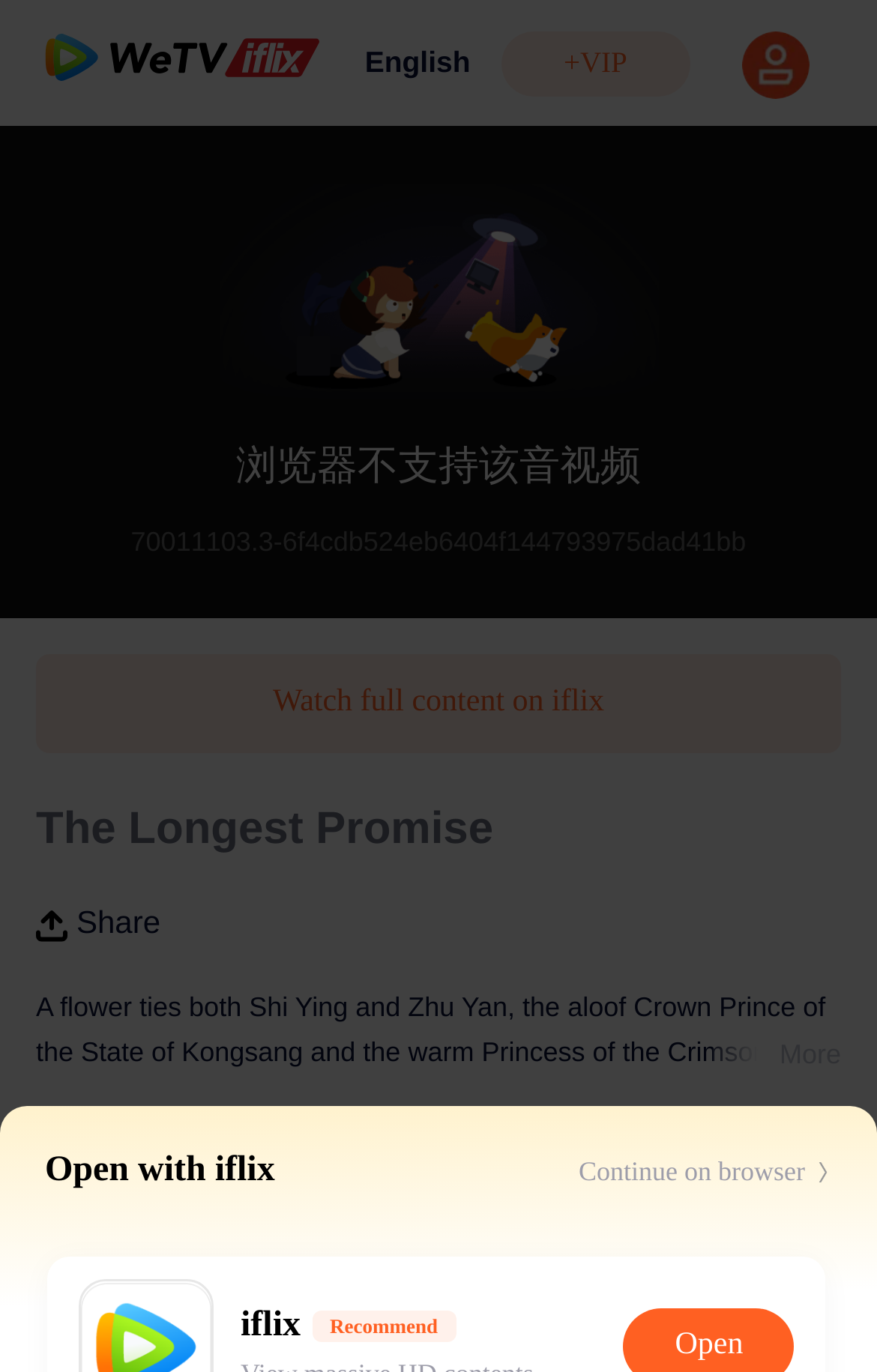Give a concise answer using one word or a phrase to the following question:
What is the option to do with the video?

Share